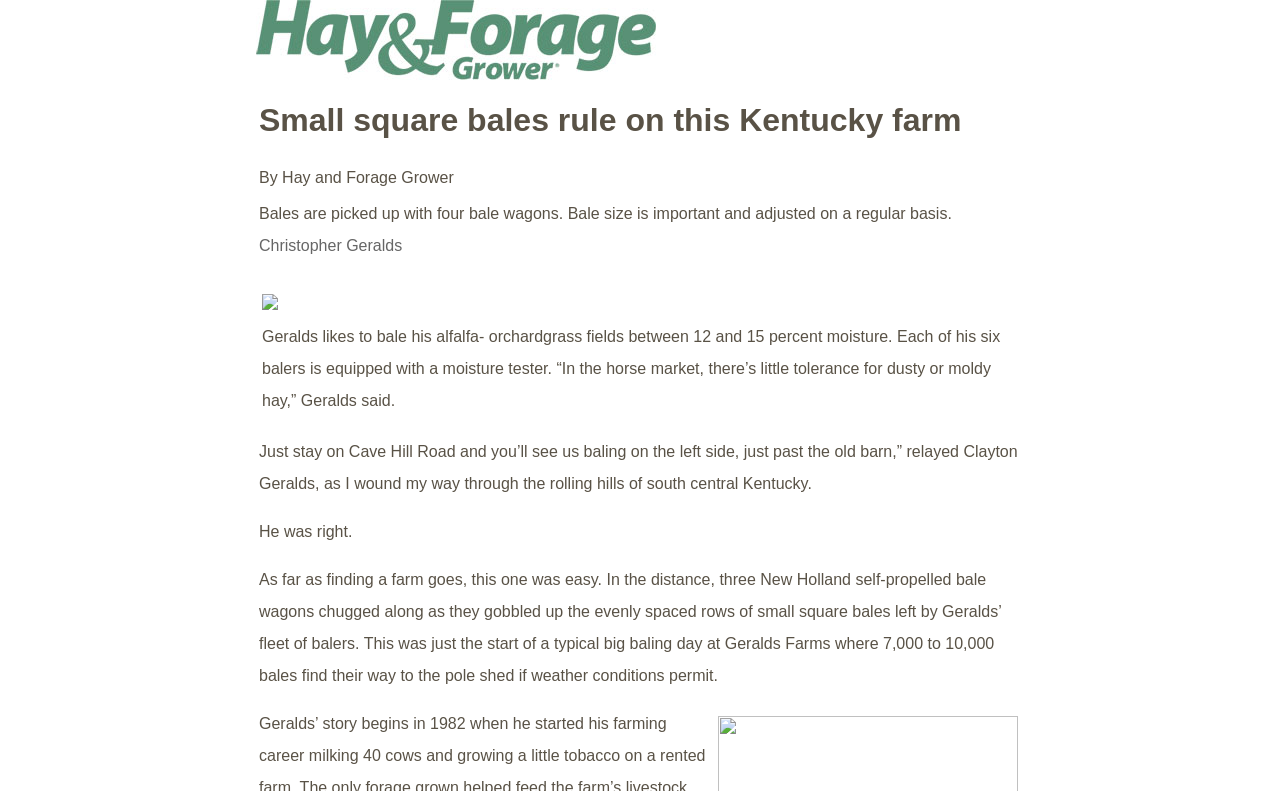Offer a thorough description of the webpage.

The webpage appears to be an article from Hay and Forage Grower Magazine, with a focus on a Kentucky farm that specializes in small square bales. At the top of the page, there is a link to the magazine's title, accompanied by a small image. Below this, there is a heading that reads "Small square bales rule on this Kentucky farm", which is followed by a brief description of the article's author, "By Hay and Forage Grower".

The main content of the article is divided into sections, with each section containing a mix of text and images. The first section describes the farm's baling process, including the use of four bale wagons and the importance of adjusting bale size regularly. This section includes an image related to alfalfa baling, which is positioned to the right of the text.

The article continues with a quote from Christopher Geralds, the farm's owner, discussing the ideal moisture level for baling alfalfa. This is followed by a description of the farm's location, with a quote from Clayton Geralds providing directions to the farm. The article then describes the scene of the farm's baling operation, with three New Holland self-propelled bale wagons collecting small square bales.

Throughout the article, there are a total of two images, one of which is a small logo at the top of the page, and the other is an image related to alfalfa baling. The text is organized into clear sections, with headings and paragraphs that provide a clear structure to the article. Overall, the webpage appears to be a well-organized and informative article about a specific farm's baling operation.